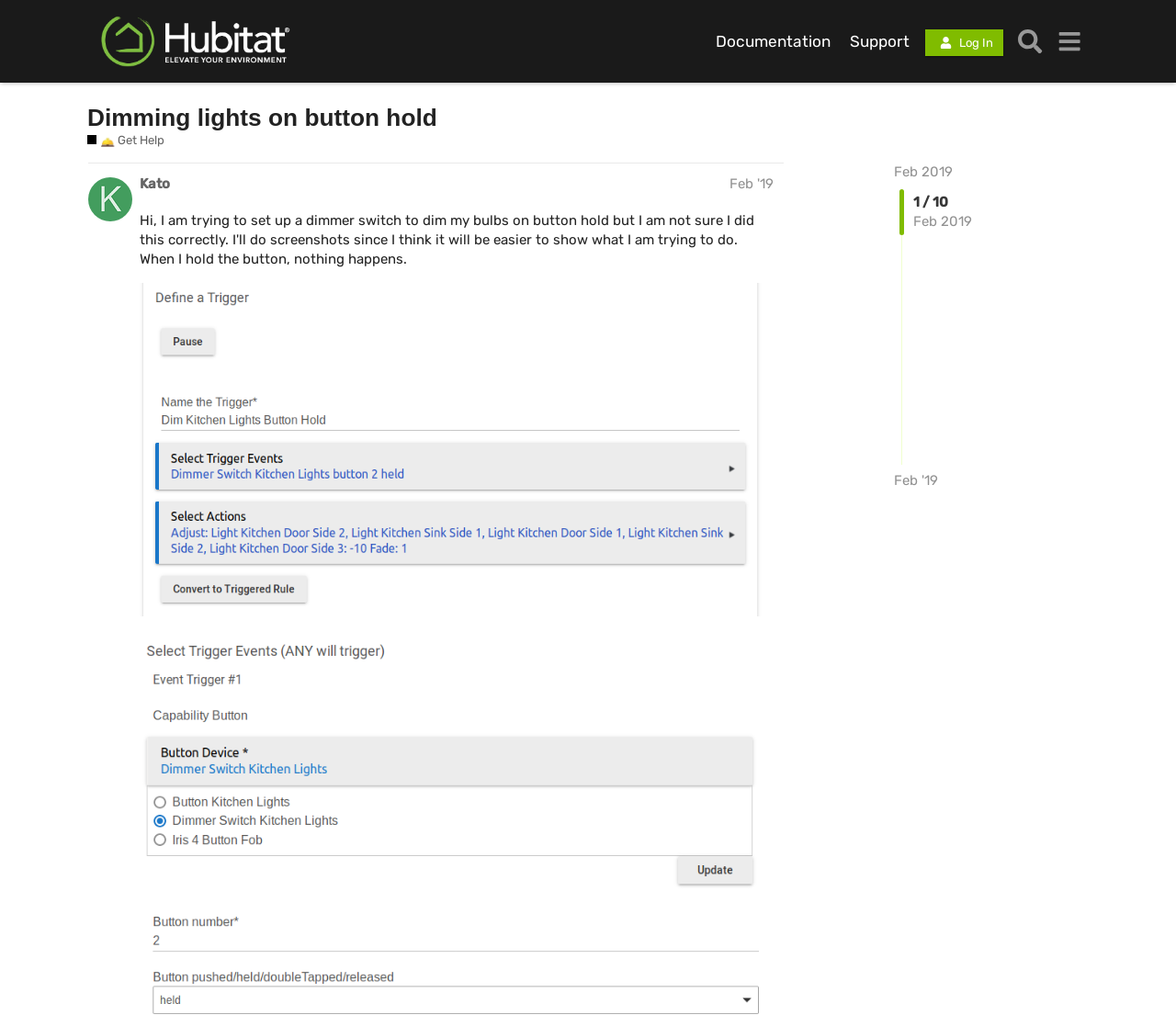Find and provide the bounding box coordinates for the UI element described here: "Feb 2019". The coordinates should be given as four float numbers between 0 and 1: [left, top, right, bottom].

[0.761, 0.161, 0.811, 0.178]